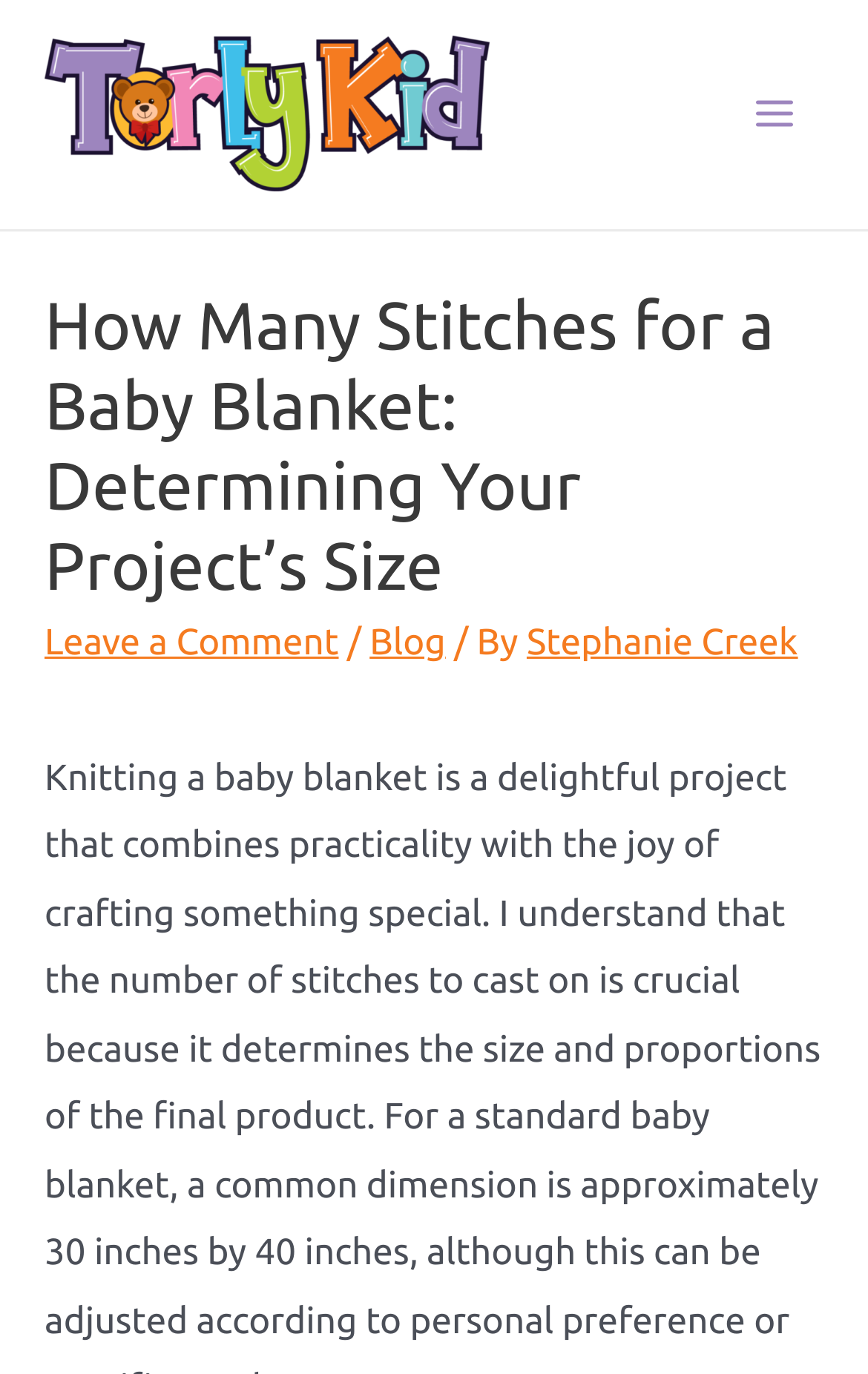Please provide a detailed answer to the question below based on the screenshot: 
How many links are in the main menu?

I found the main menu button on the top-right corner of the webpage, and when I expanded it, I saw only one image inside, which indicates that there is only one link in the main menu.